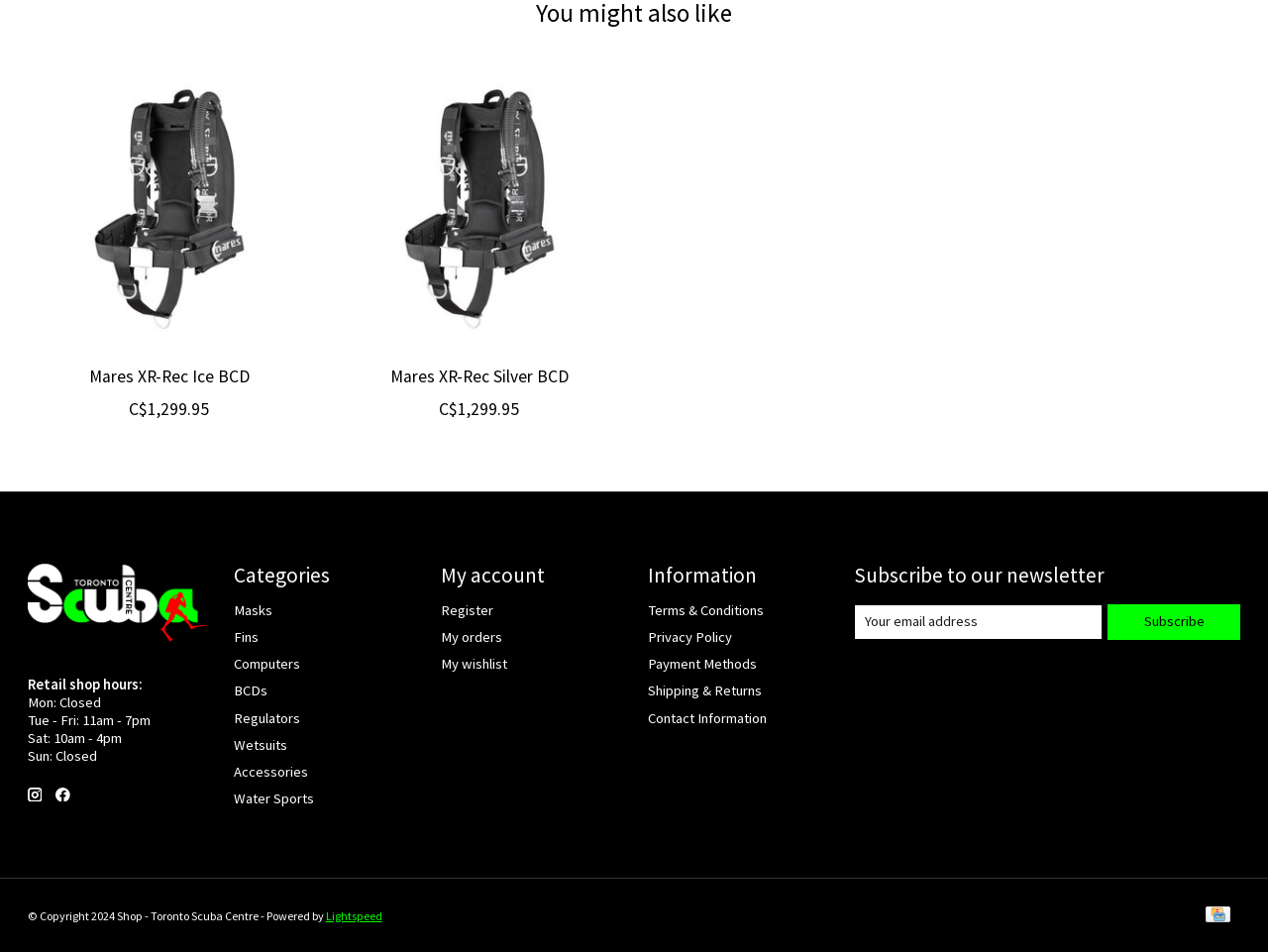Pinpoint the bounding box coordinates of the area that must be clicked to complete this instruction: "Subscribe to our newsletter".

[0.873, 0.635, 0.978, 0.672]